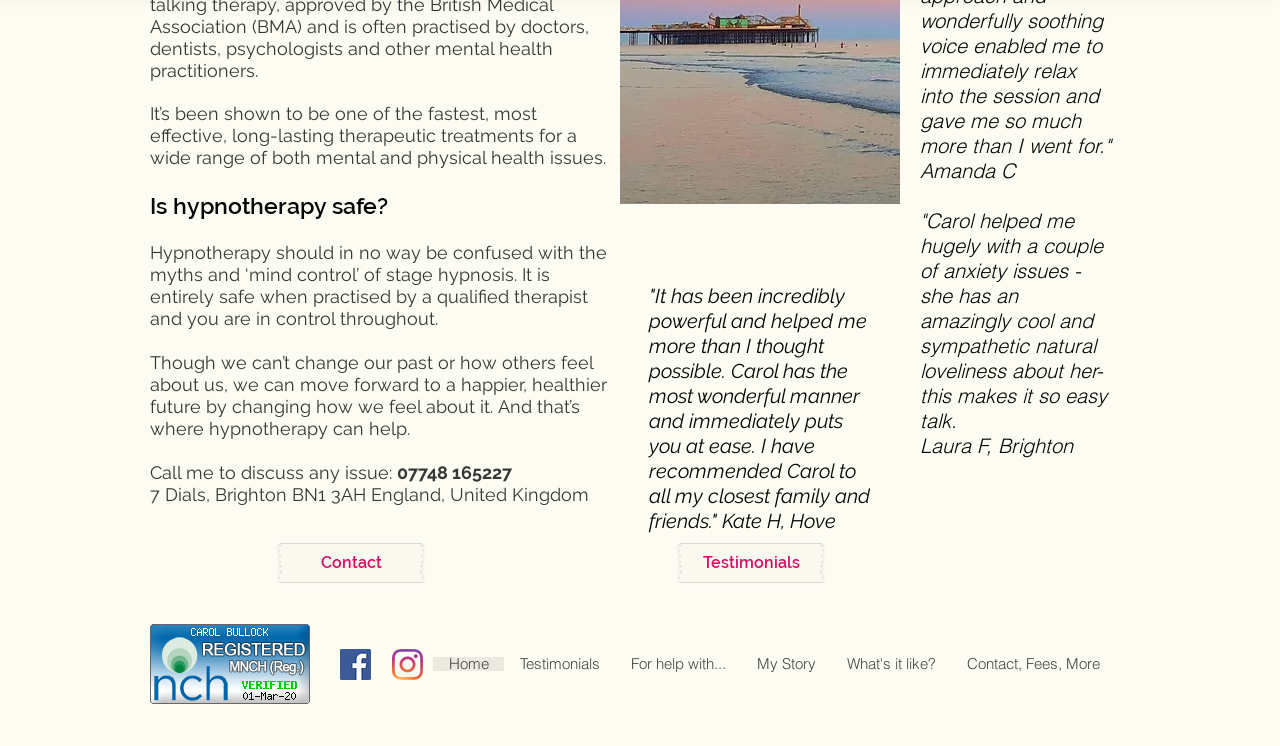What is the phone number to contact the therapist? From the image, respond with a single word or brief phrase.

07748 165227